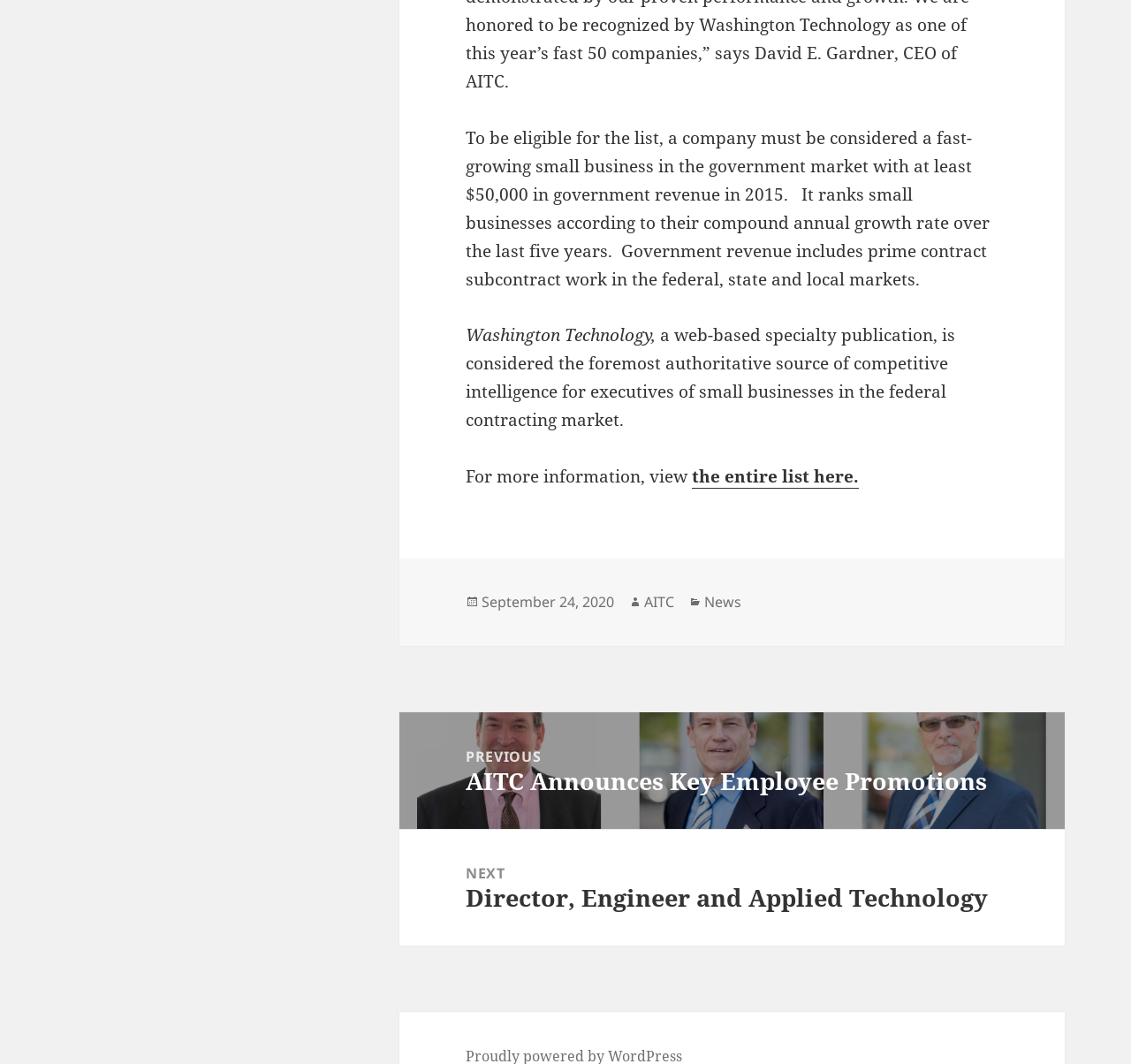What is the minimum government revenue required?
Please respond to the question with as much detail as possible.

According to the StaticText element with the text 'To be eligible for the list, a company must be considered a fast-growing small business in the government market with at least $50,000 in government revenue in 2015.', the minimum government revenue required is $50,000.